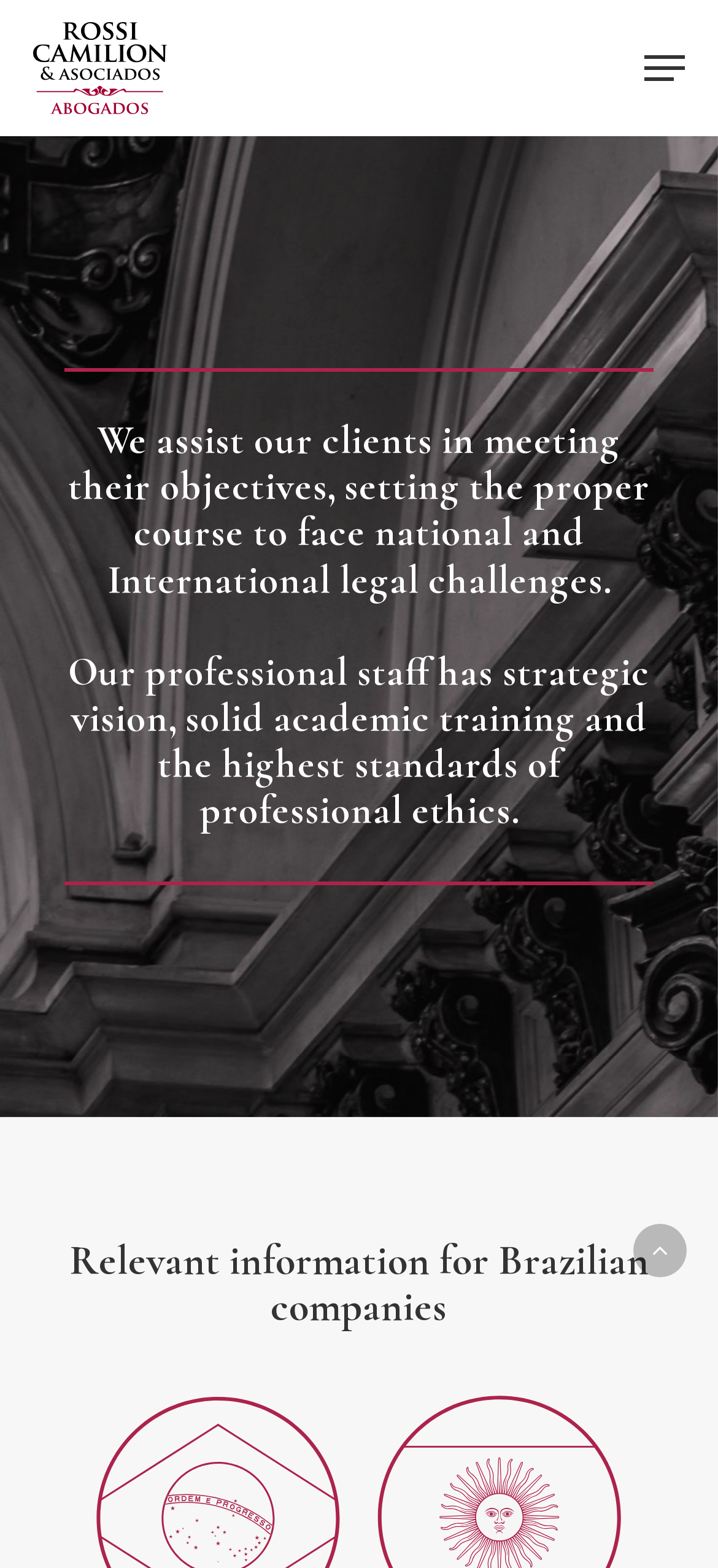Answer the following query concisely with a single word or phrase:
What is the theme of the webpage content?

Legal services